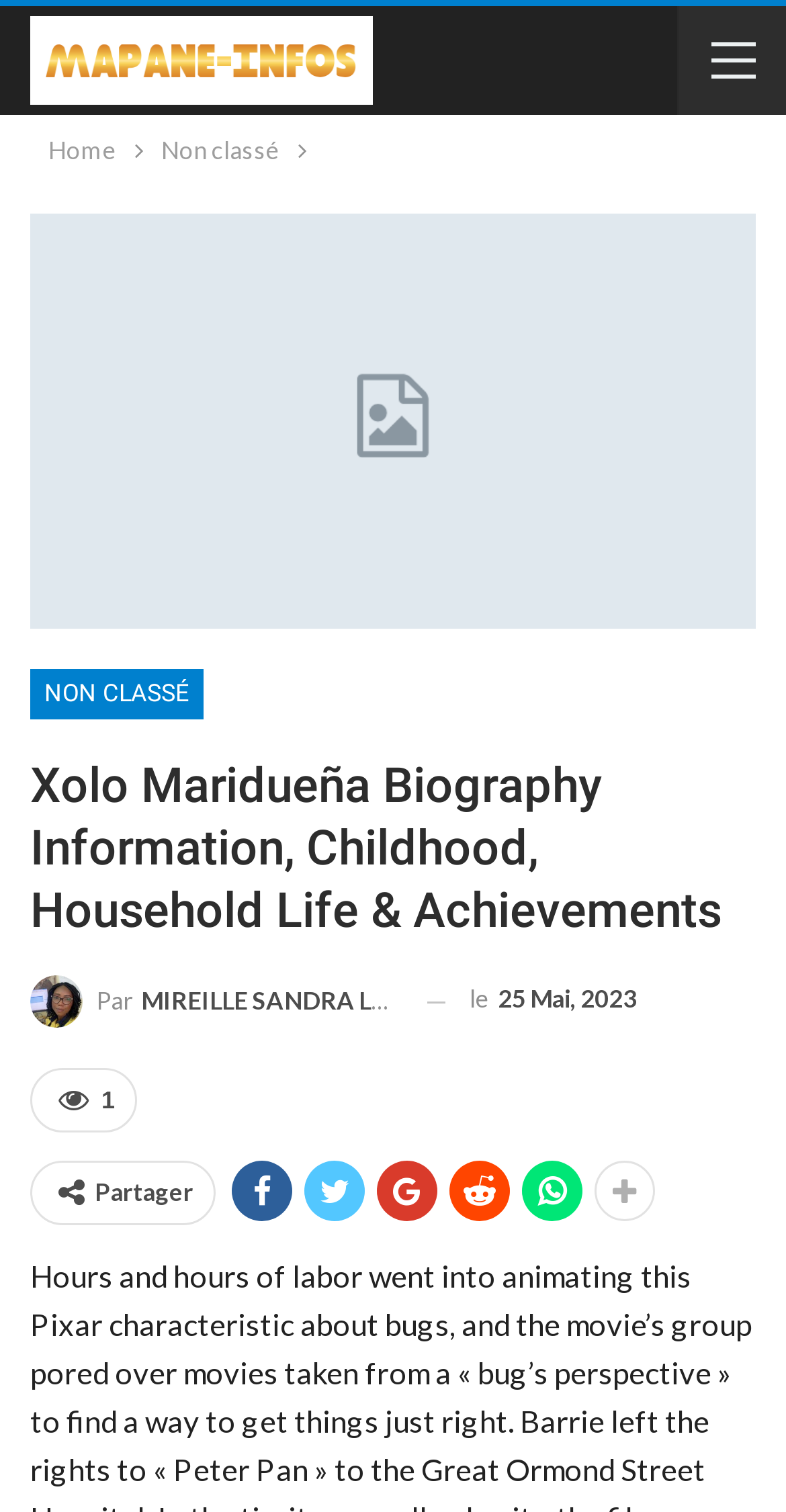Identify the bounding box coordinates for the UI element described as follows: Par MIREILLE SANDRA LEYOUGOU. Use the format (top-left x, top-left y, bottom-right x, bottom-right y) and ensure all values are floating point numbers between 0 and 1.

[0.038, 0.644, 0.508, 0.68]